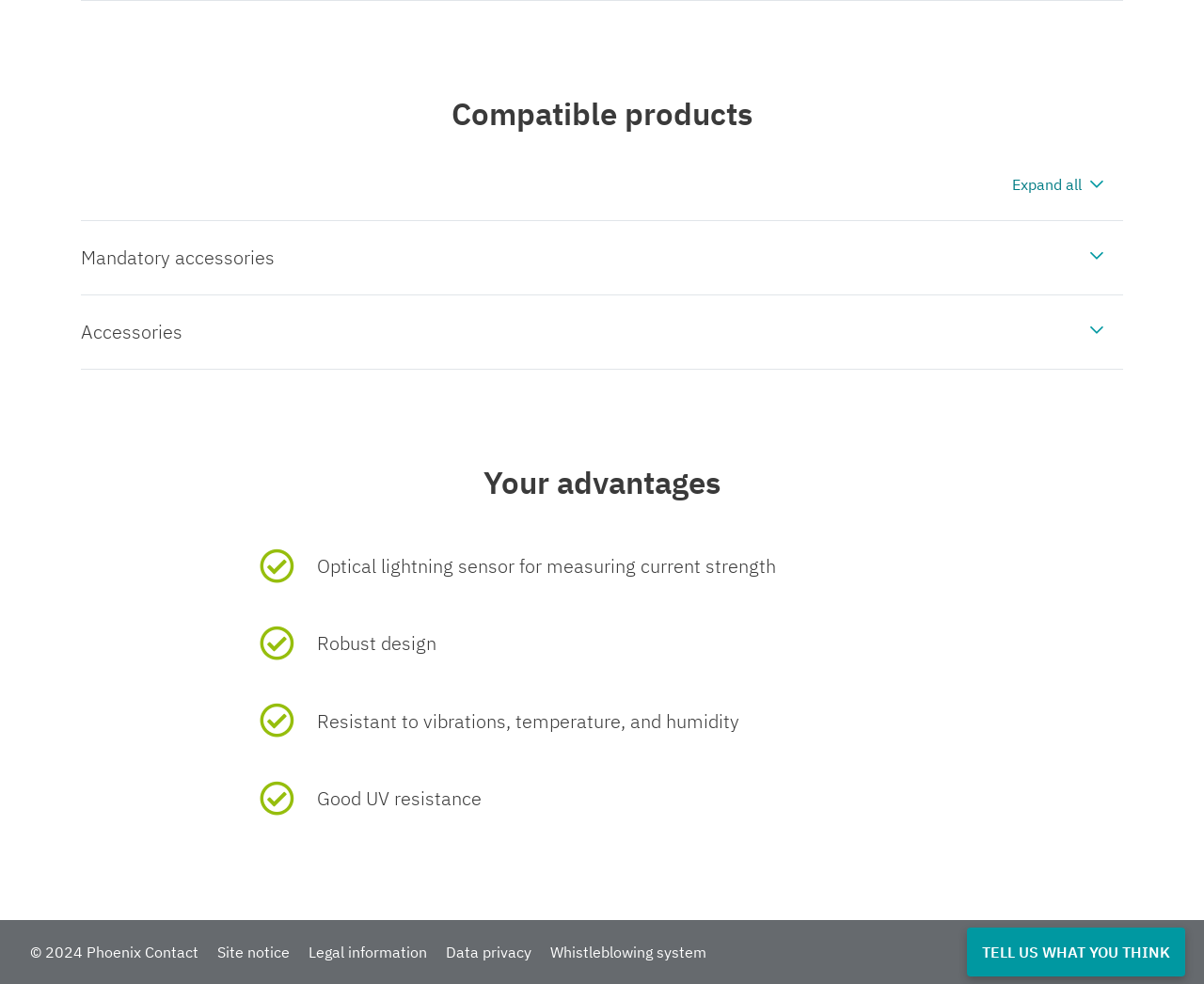How many links are there at the bottom of the page?
Please use the image to provide an in-depth answer to the question.

There are 6 links at the bottom of the page, which are 'Phoenix Contact Home', 'Site notice', 'Legal information', 'Data privacy', 'Whistleblowing system', and 'TELL US WHAT YOU THINK', indicated by the link elements with hidden status of true.